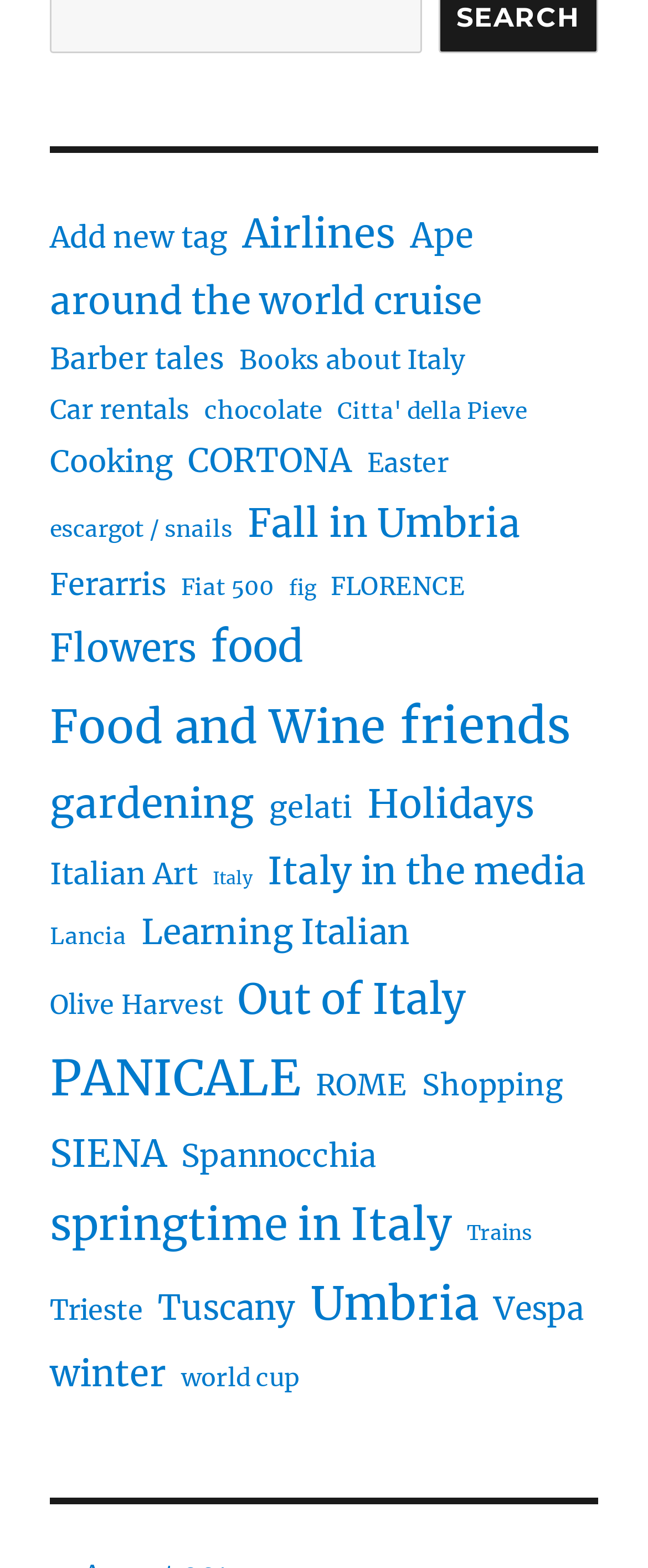Determine the bounding box coordinates of the element's region needed to click to follow the instruction: "Explore Food and Wine". Provide these coordinates as four float numbers between 0 and 1, formatted as [left, top, right, bottom].

[0.077, 0.439, 0.595, 0.49]